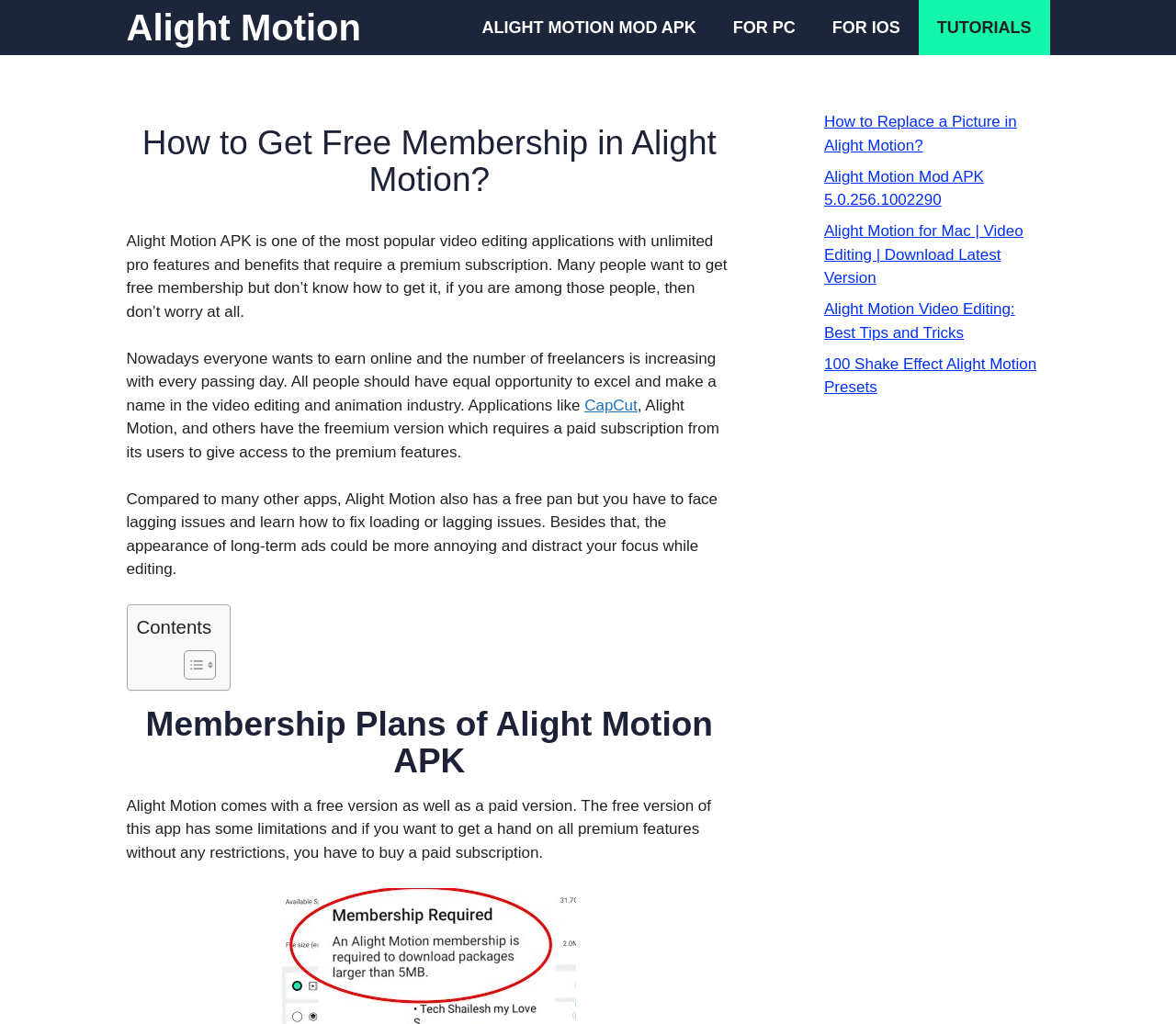Please identify the bounding box coordinates of the clickable element to fulfill the following instruction: "Learn about CapCut". The coordinates should be four float numbers between 0 and 1, i.e., [left, top, right, bottom].

[0.497, 0.387, 0.542, 0.404]